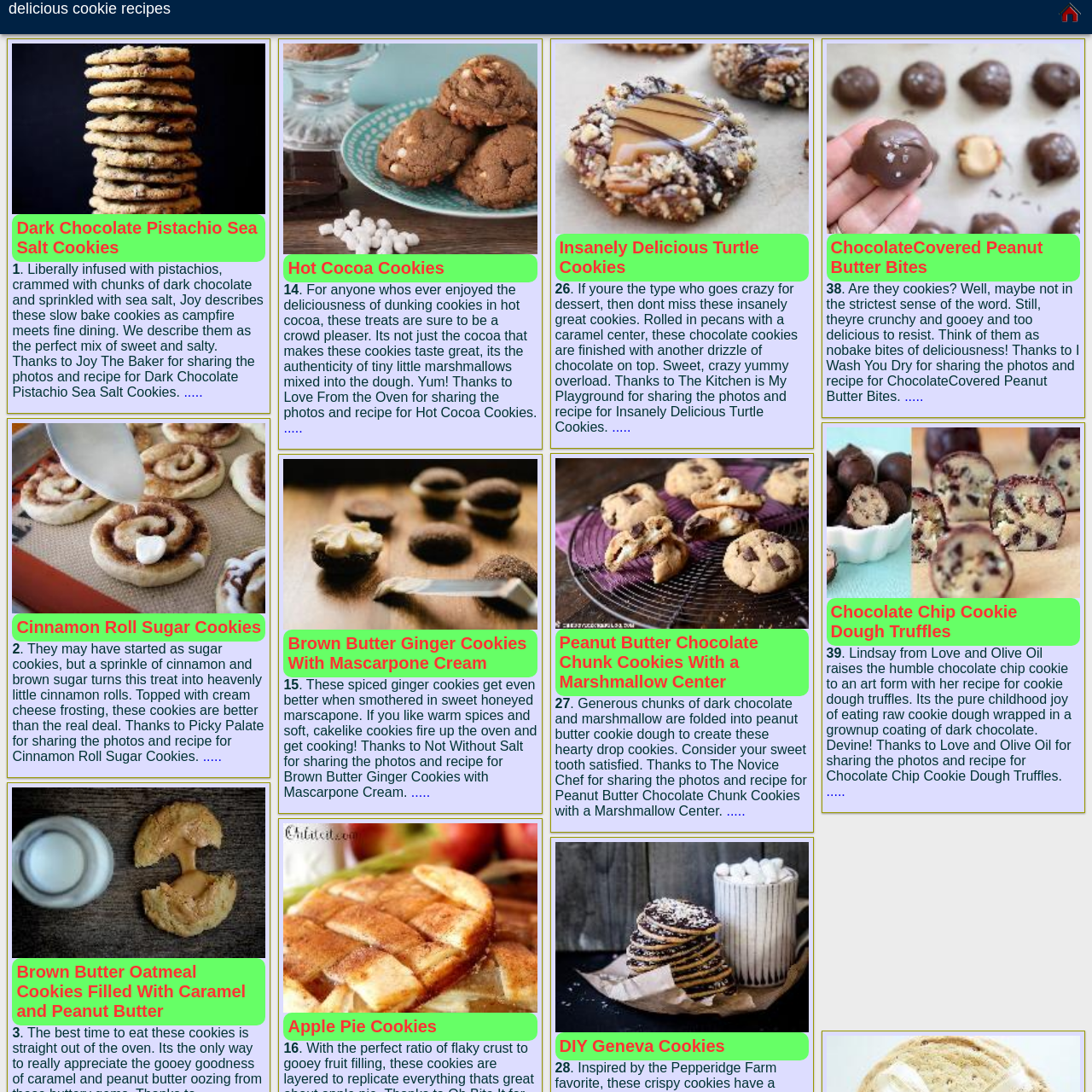Determine the bounding box coordinates for the area that needs to be clicked to fulfill this task: "Click on the link to view Hot Cocoa Cookies recipe". The coordinates must be given as four float numbers between 0 and 1, i.e., [left, top, right, bottom].

[0.26, 0.232, 0.492, 0.258]